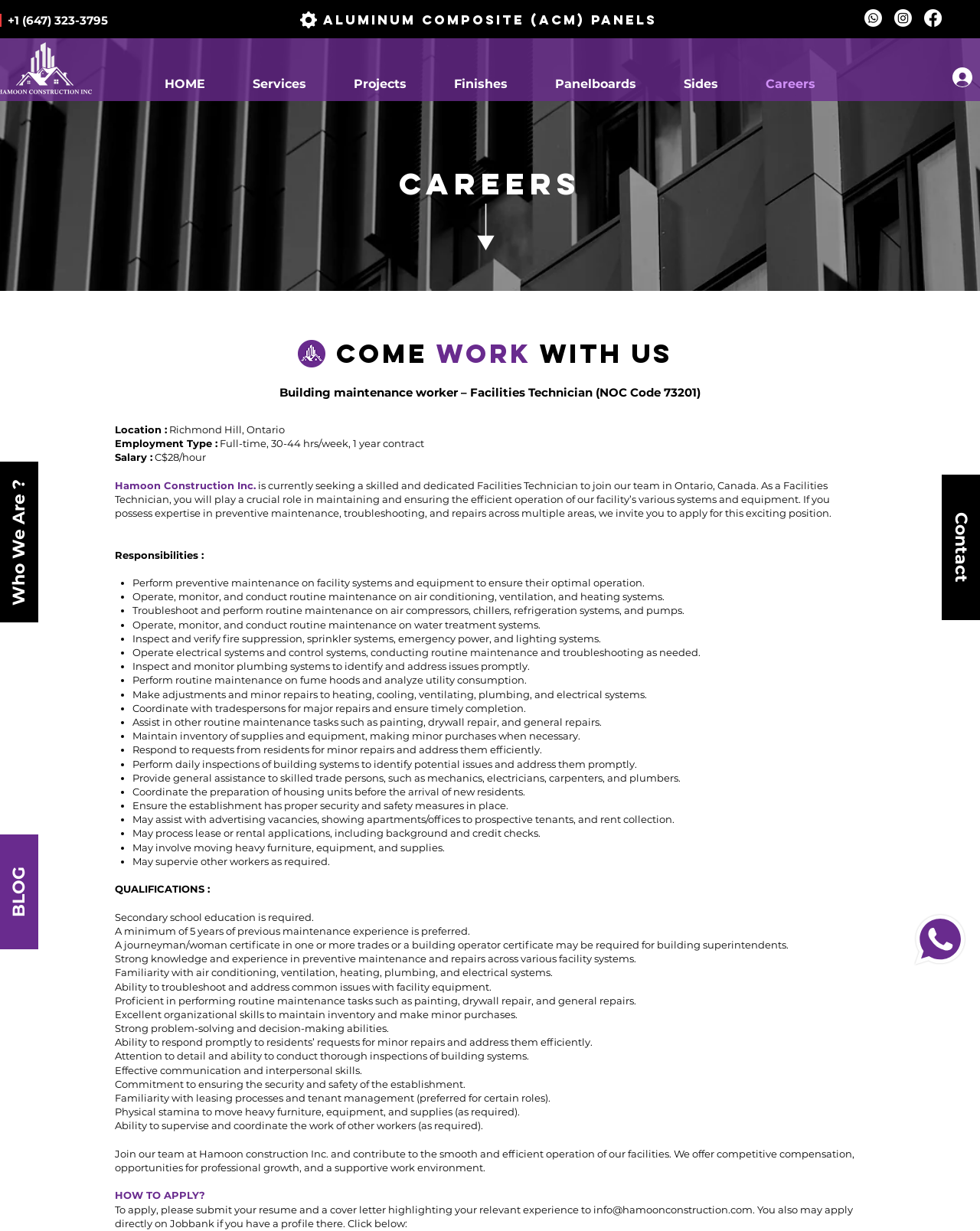Determine the bounding box coordinates for the clickable element to execute this instruction: "Click on the 'Careers' link". Provide the coordinates as four float numbers between 0 and 1, i.e., [left, top, right, bottom].

[0.757, 0.062, 0.856, 0.075]